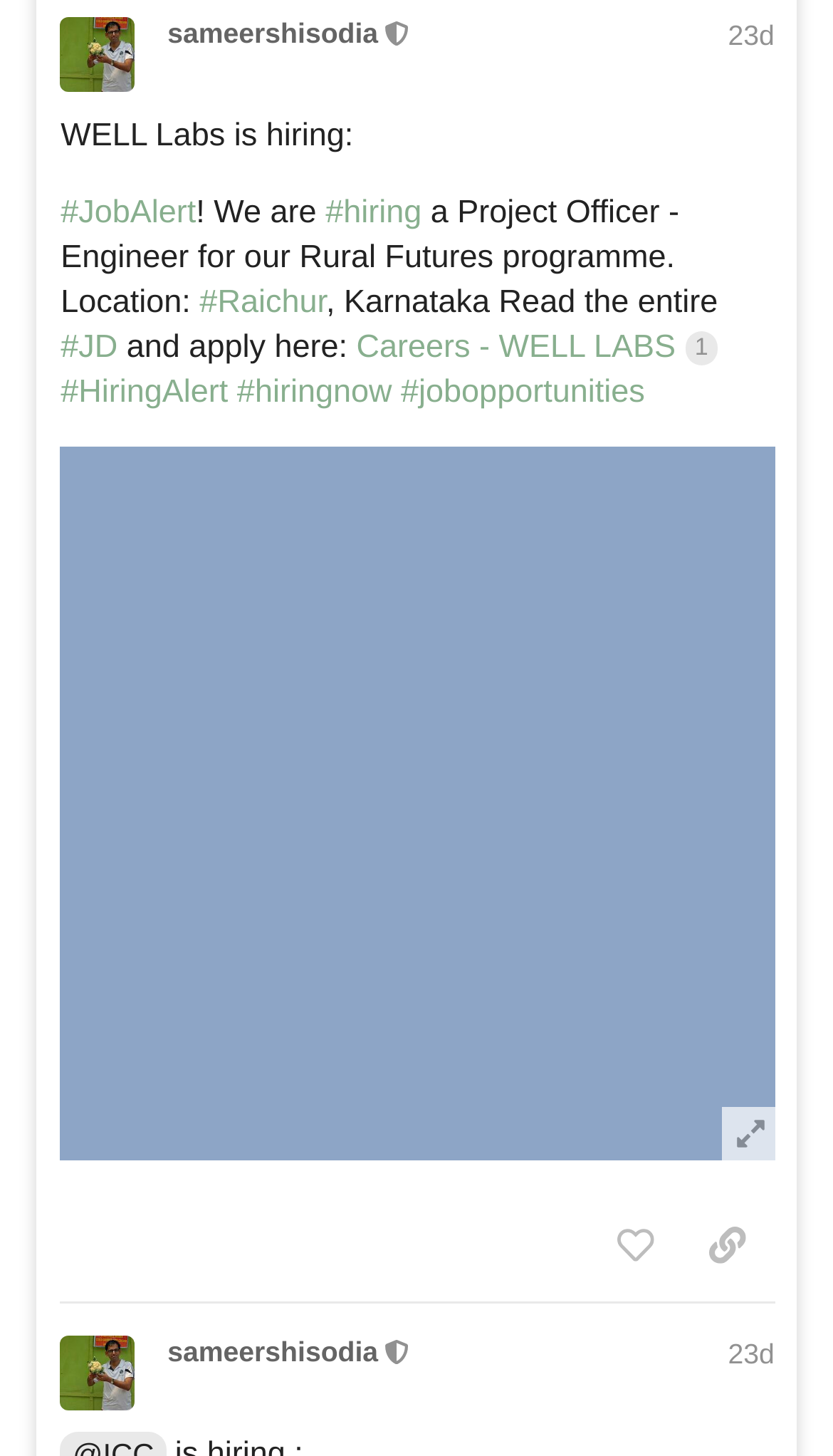What is the deadline to apply for the job?
Please provide a comprehensive answer to the question based on the webpage screenshot.

The deadline to apply for the job is not specified on the webpage. The webpage only provides information about the job opportunity and a link to apply, but it does not mention a specific deadline.